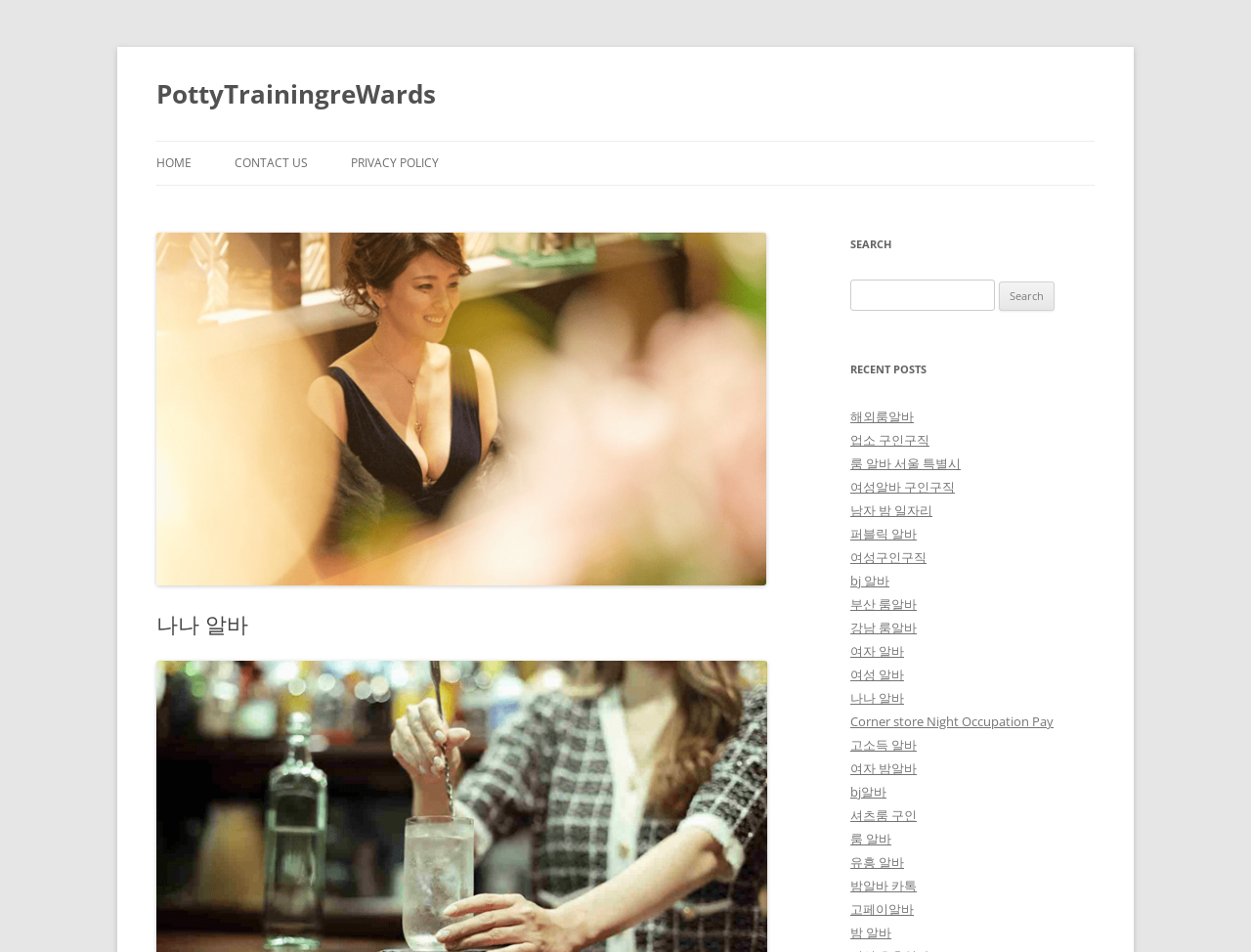Answer the question below with a single word or a brief phrase: 
How can I search for a specific job on this website?

Using the search bar